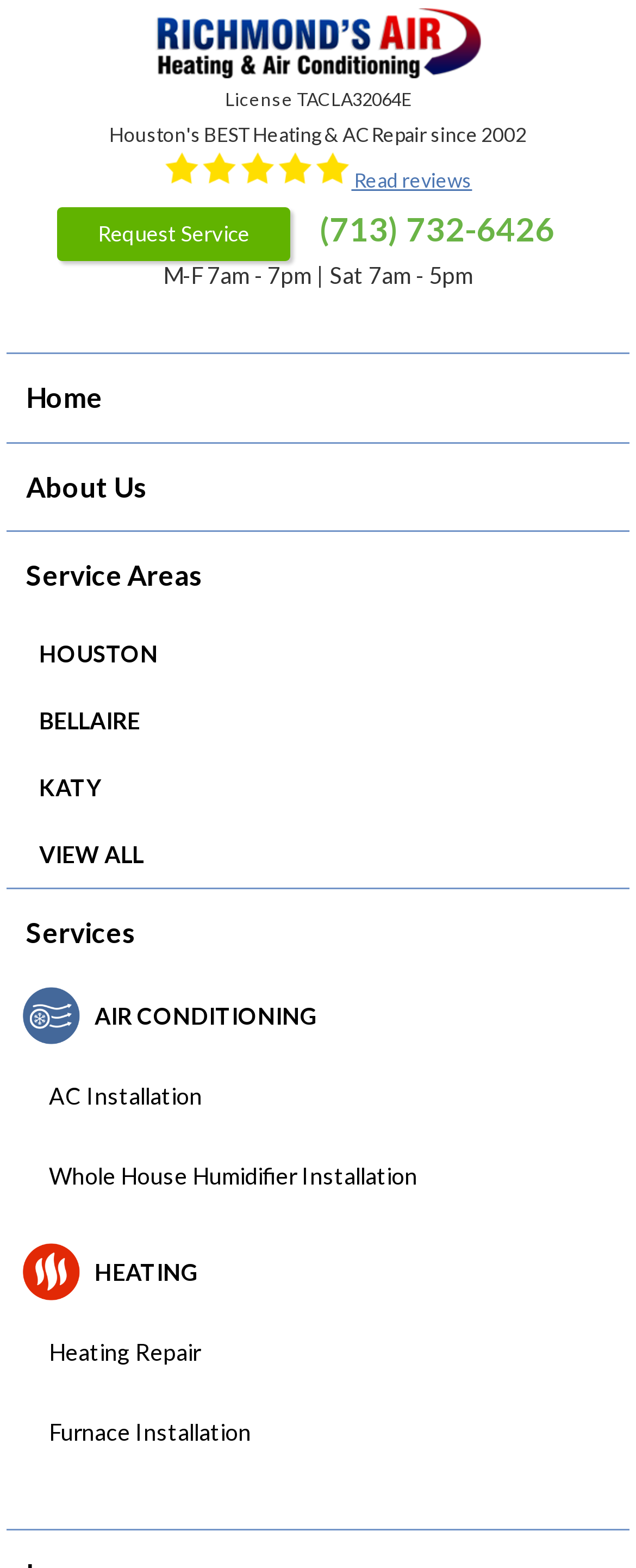Please identify the webpage's heading and generate its text content.

Heater and Furnace Questions Answered